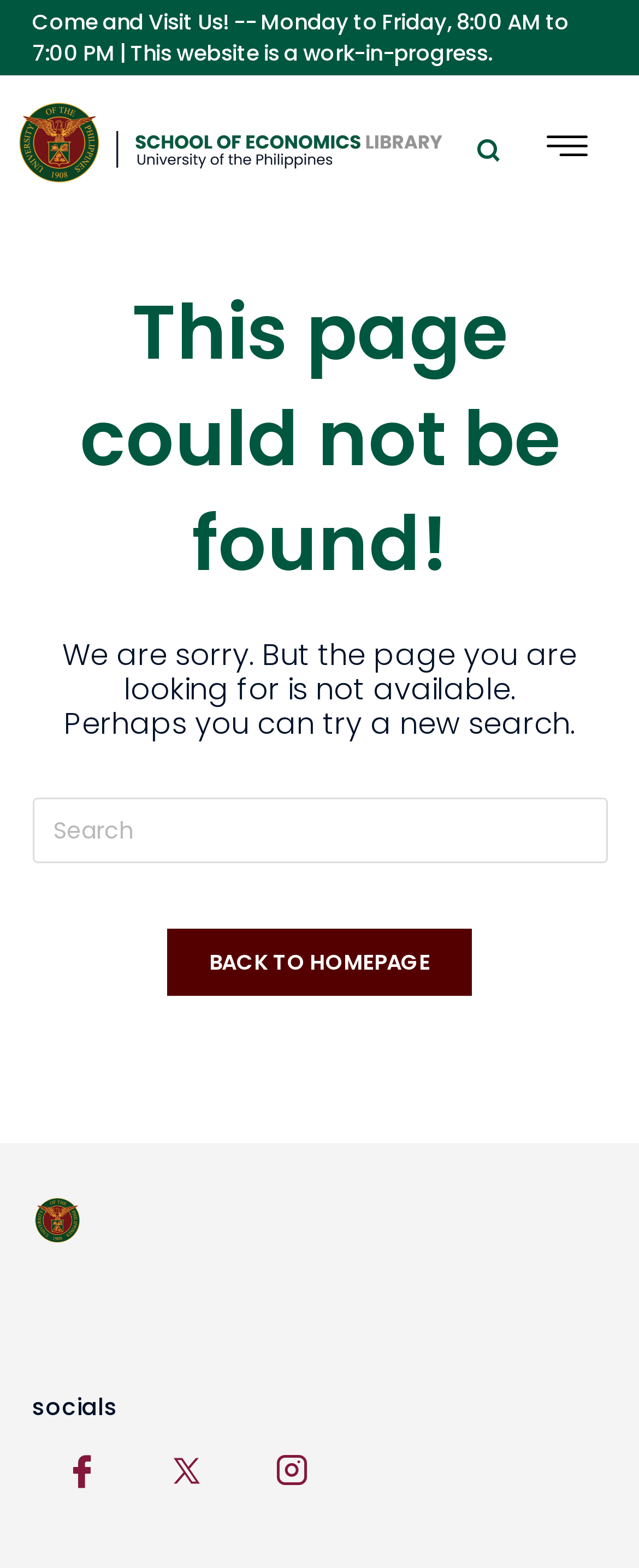Explain in detail what you observe on this webpage.

The webpage is a "Page Not Found" error page from the UPSE Library. At the top left, there is a logo link with an image, and next to it, there is a navigation link. On the top right, there is a hamburger icon button and a search button. 

Below the top navigation, there is a main section that takes up most of the page. Within this section, there is an article that contains the error message. The article starts with a heading that says "This page could not be found!" followed by a paragraph of text apologizing for the inconvenience. Below the paragraph, there is a search box with a label "Search this website" where users can try to find what they are looking for. 

Under the search box, there is a link to go "BACK TO HOMEPAGE". At the bottom of the page, there is another logo link with an image, followed by a row of social media links, including Facebook, Twitter, and Instagram, each with its respective icon image.